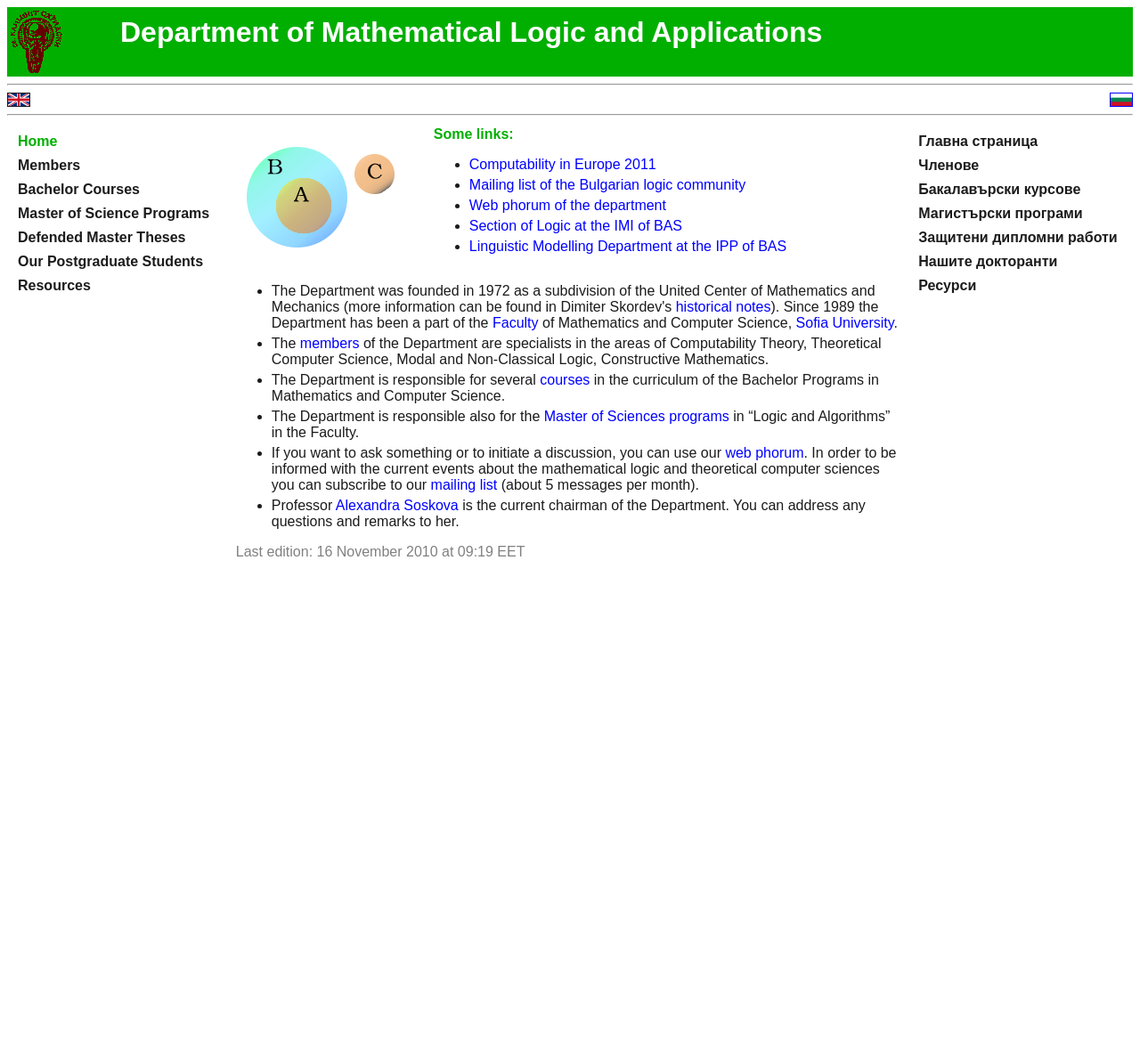What is the name of the department?
Look at the screenshot and respond with one word or a short phrase.

Department of Mathematical Logic and Applications